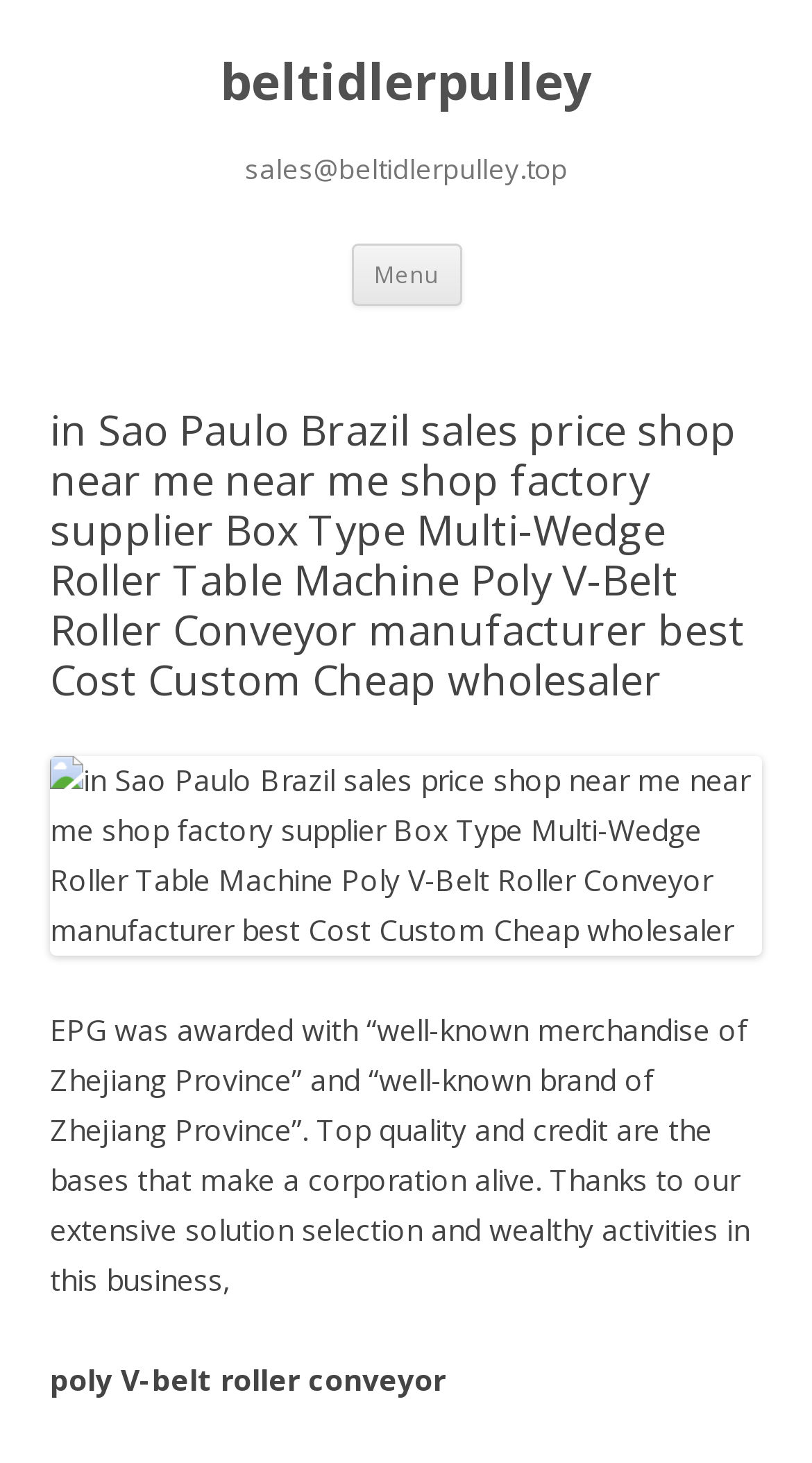Give a short answer to this question using one word or a phrase:
What type of product is being sold?

Roller Conveyor Machine